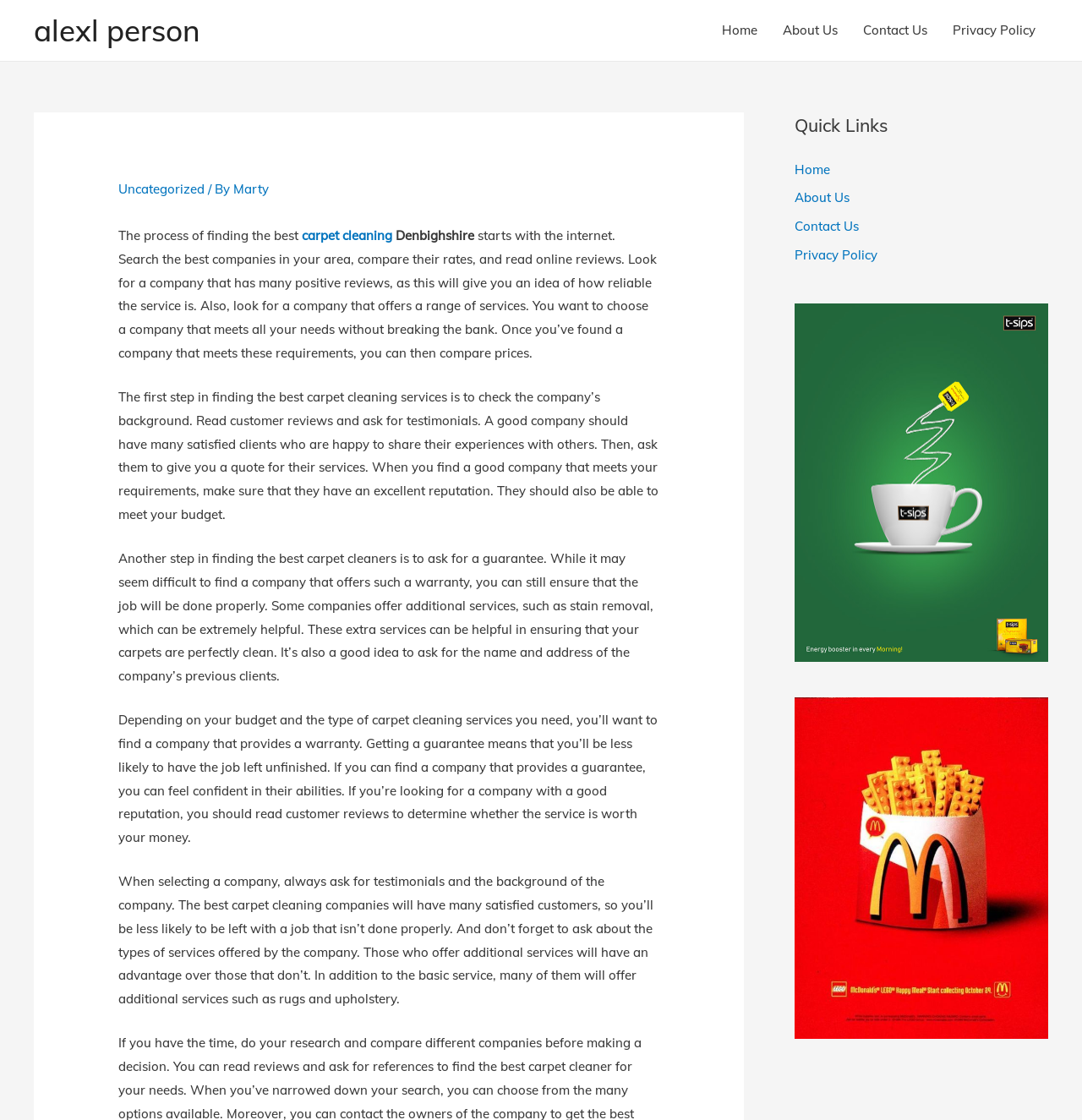Summarize the webpage in an elaborate manner.

The webpage is about finding the best carpet cleaning services in Denbighshire. At the top left, there is a link to "alexl person". Below it, there is a navigation menu with links to "Home", "About Us", "Contact Us", and "Privacy Policy". 

On the left side of the page, there is a header section with a link to "Uncategorized" and another link to "Marty". Below this header, there are four paragraphs of text that provide guidance on how to find the best carpet cleaning services. The text explains the importance of researching companies online, reading customer reviews, and asking for quotes and testimonials. It also suggests looking for companies that offer a range of services and a guarantee.

On the right side of the page, there is a complementary section with a heading "Quick Links" and links to "Home", "About Us", "Contact Us", and "Privacy Policy", which are duplicates of the navigation menu on the top.